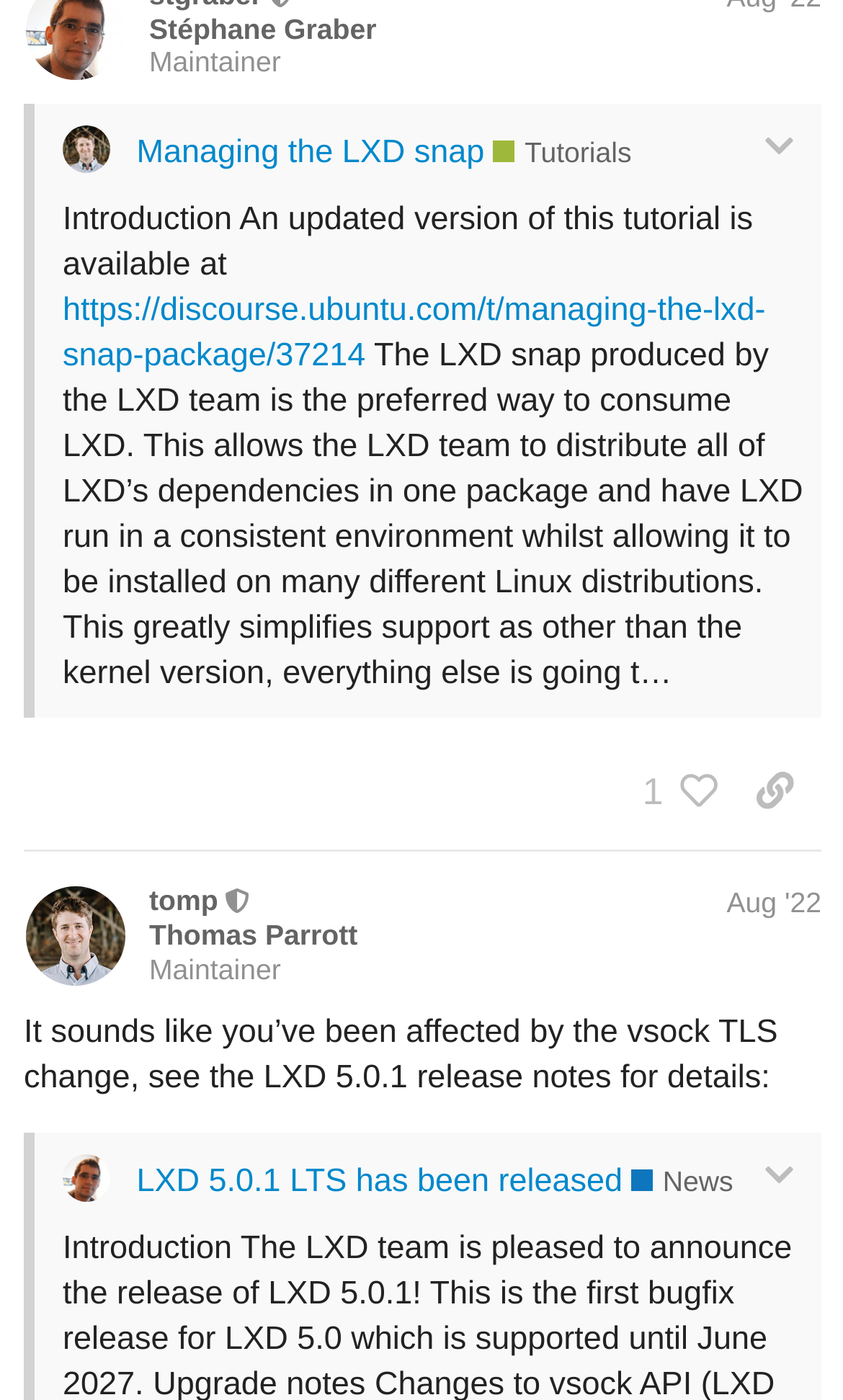Please determine the bounding box coordinates of the element to click on in order to accomplish the following task: "Visit the 'Managing the LXD snap' tutorial". Ensure the coordinates are four float numbers ranging from 0 to 1, i.e., [left, top, right, bottom].

[0.162, 0.094, 0.575, 0.12]